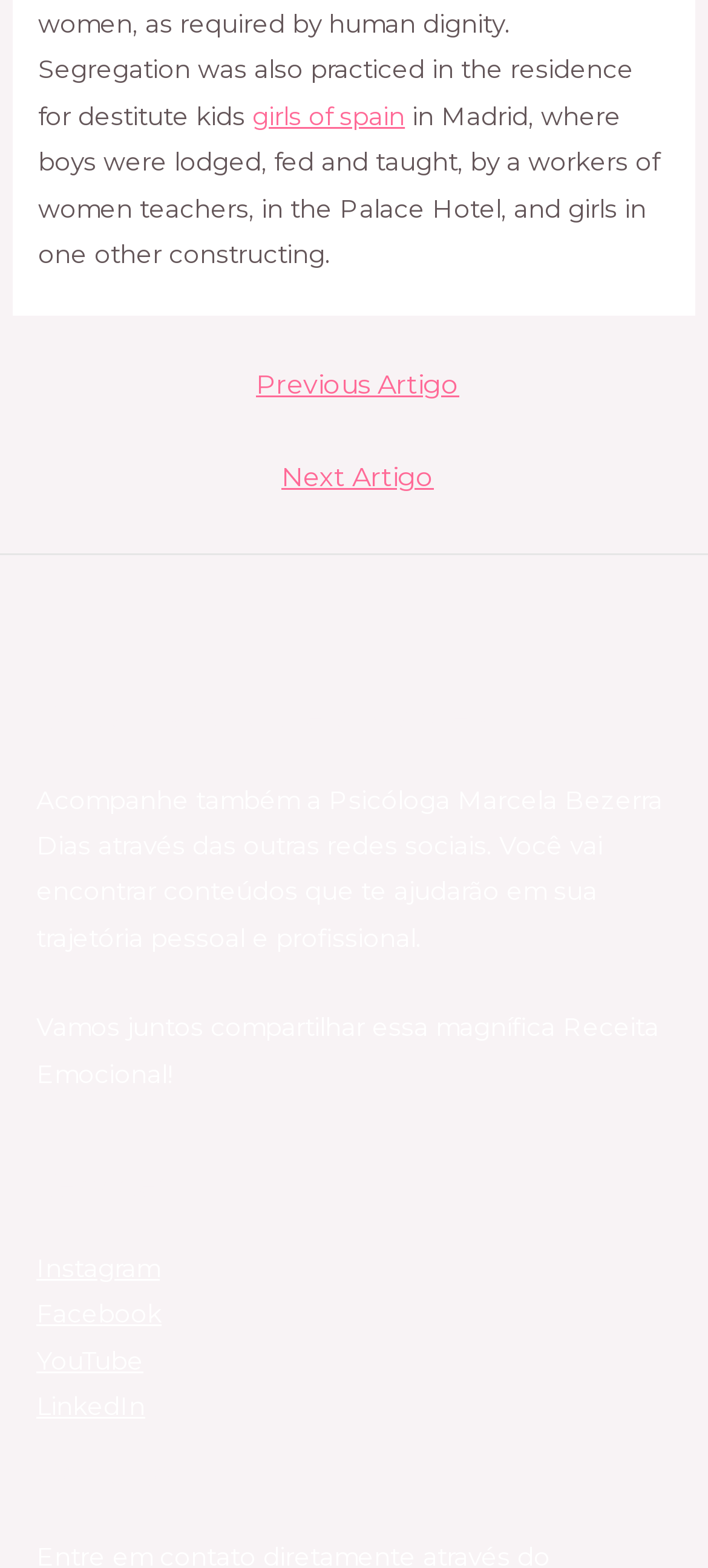What is the topic of the article?
Using the information from the image, provide a comprehensive answer to the question.

The topic of the article can be inferred from the link 'girls of Spain' at the top of the page, which suggests that the article is about girls from Spain.